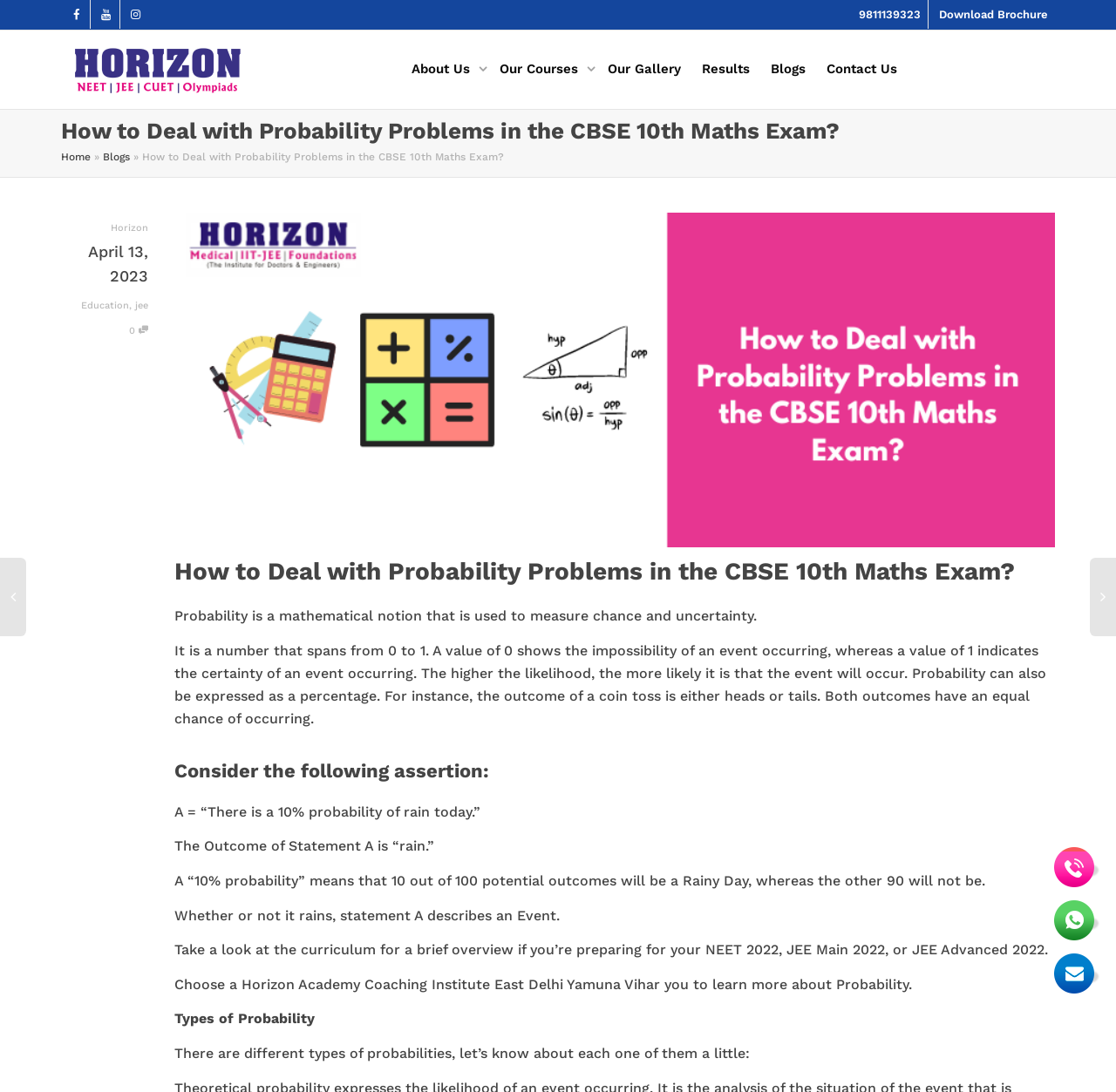Give a one-word or short phrase answer to this question: 
What is the name of the coaching institute?

Horizon Academy